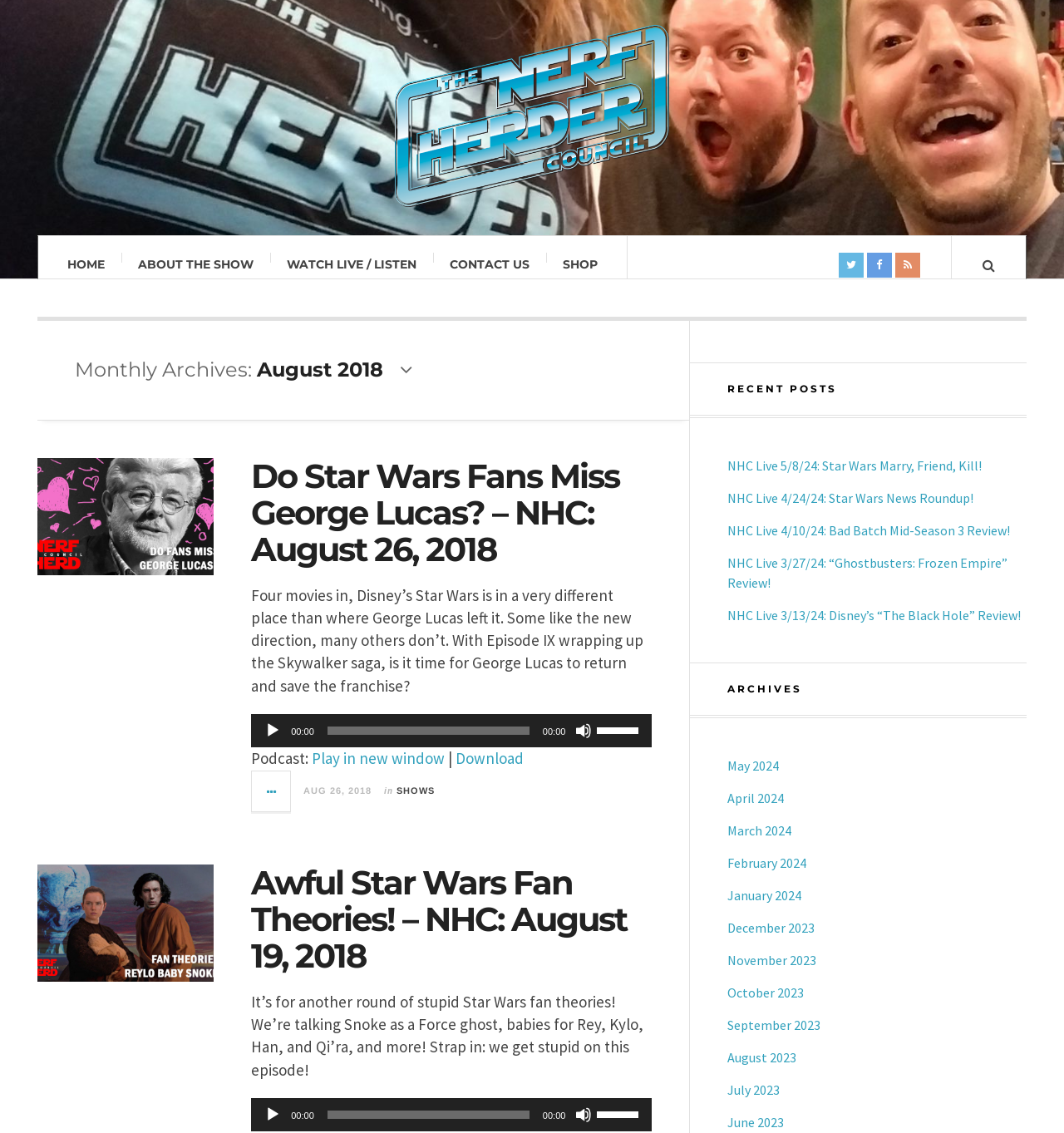Determine the bounding box coordinates of the clickable element necessary to fulfill the instruction: "Click on the 'HOME' link". Provide the coordinates as four float numbers within the 0 to 1 range, i.e., [left, top, right, bottom].

[0.048, 0.209, 0.114, 0.259]